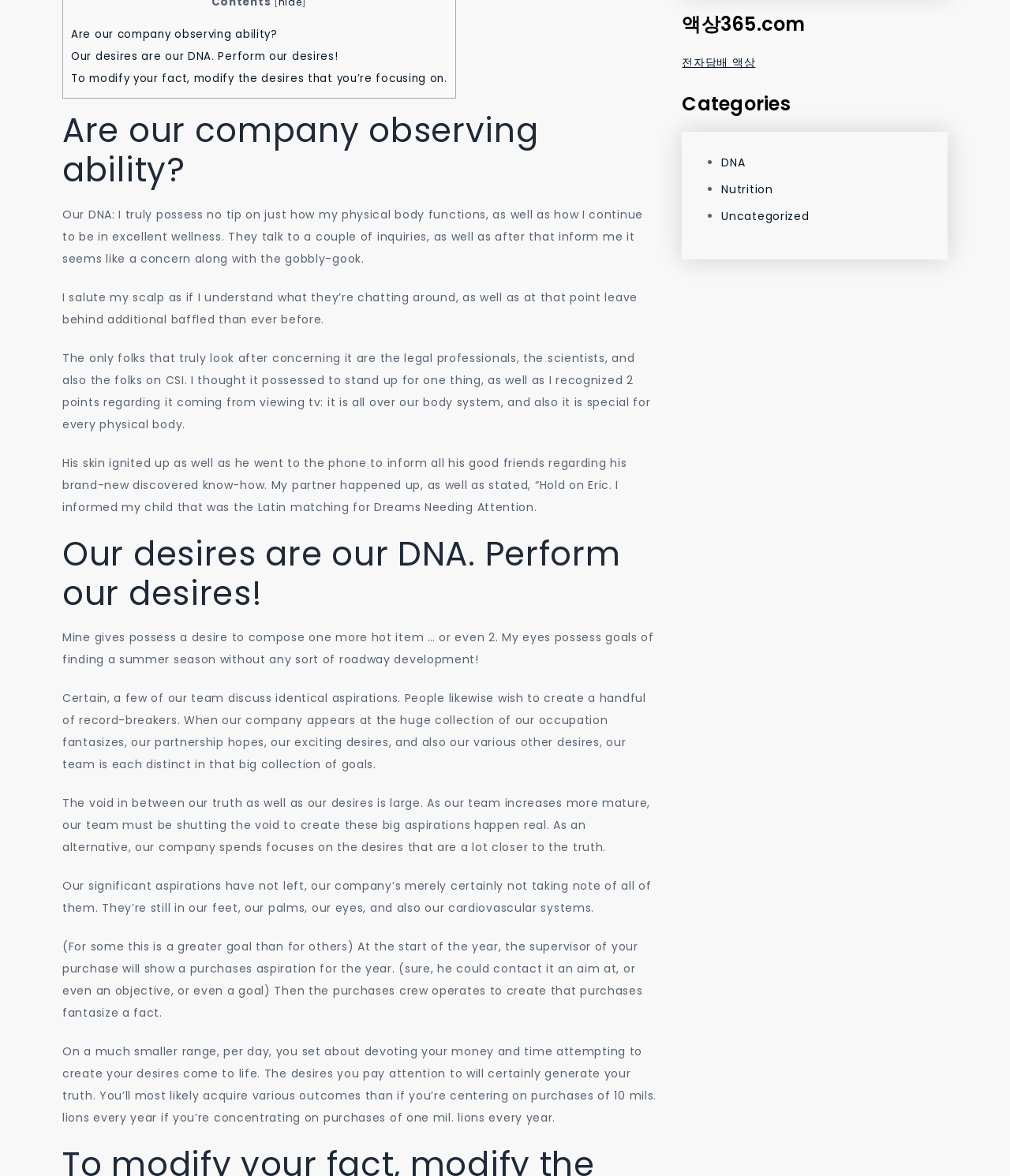Using the format (top-left x, top-left y, bottom-right x, bottom-right y), and given the element description, identify the bounding box coordinates within the screenshot: DNA

[0.714, 0.132, 0.738, 0.145]